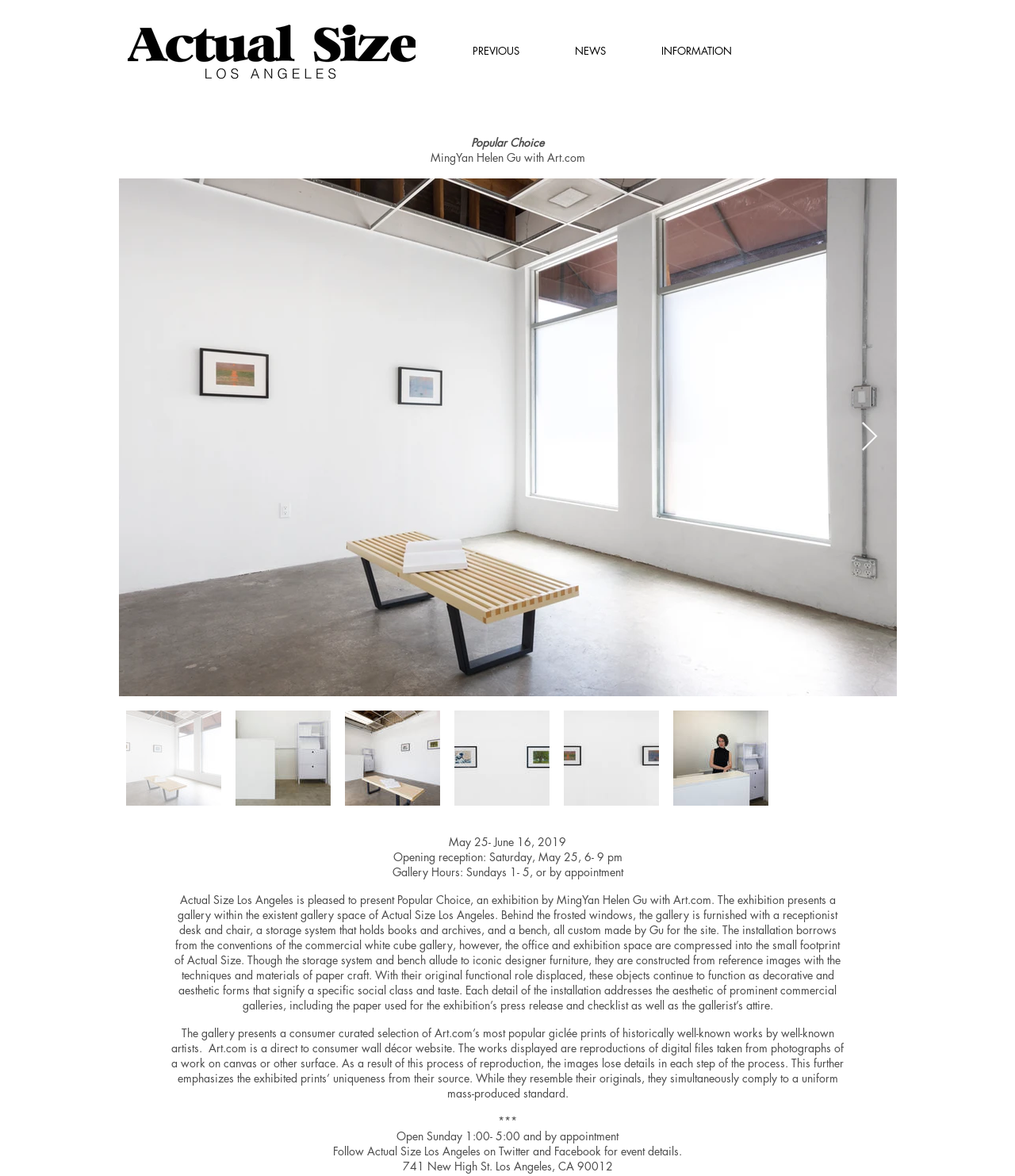Give a one-word or one-phrase response to the question: 
What is the name of the artist featured in the exhibition?

MingYan Helen Gu